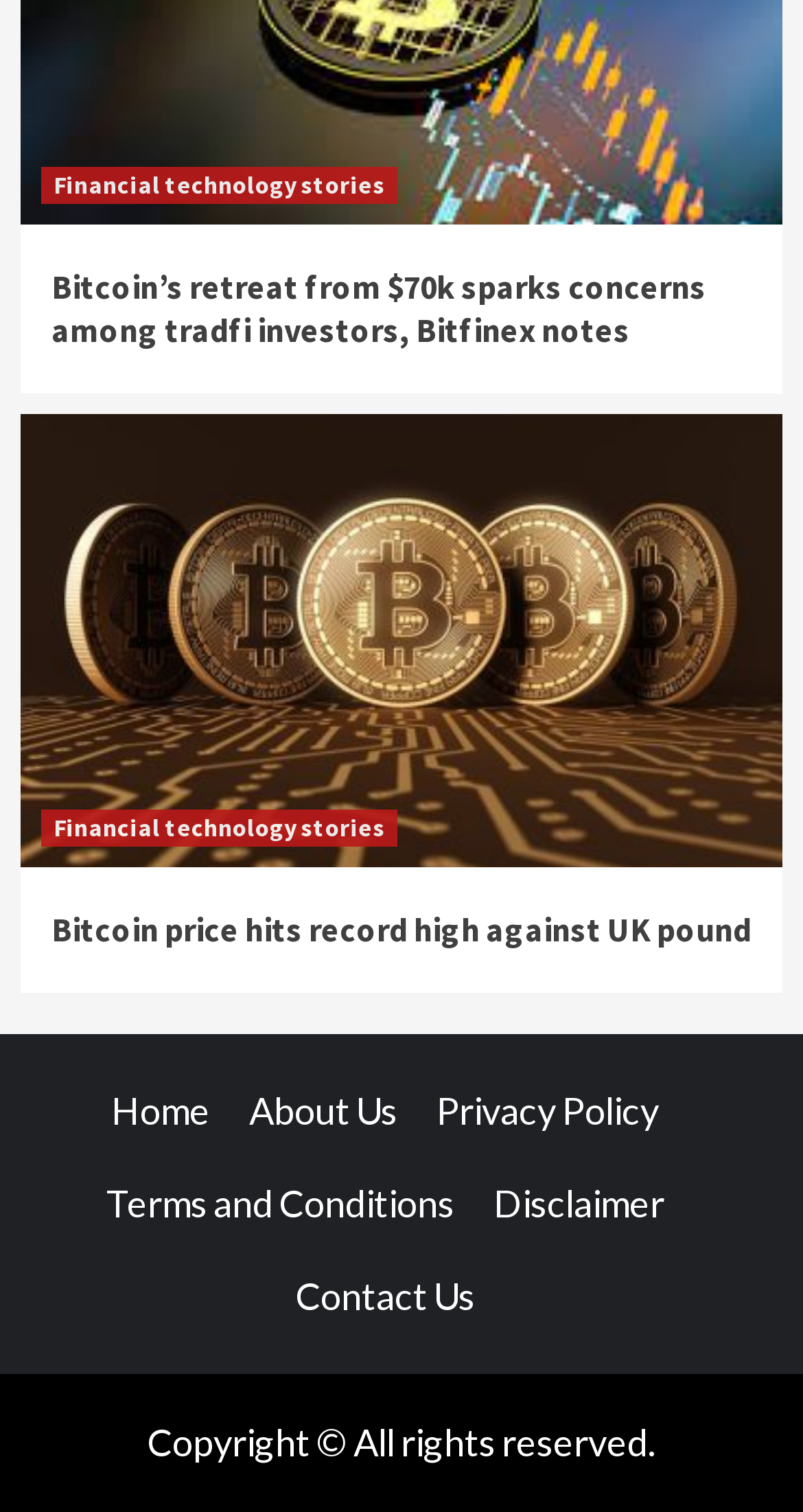Please answer the following question using a single word or phrase: What is the topic of the news articles?

Financial technology